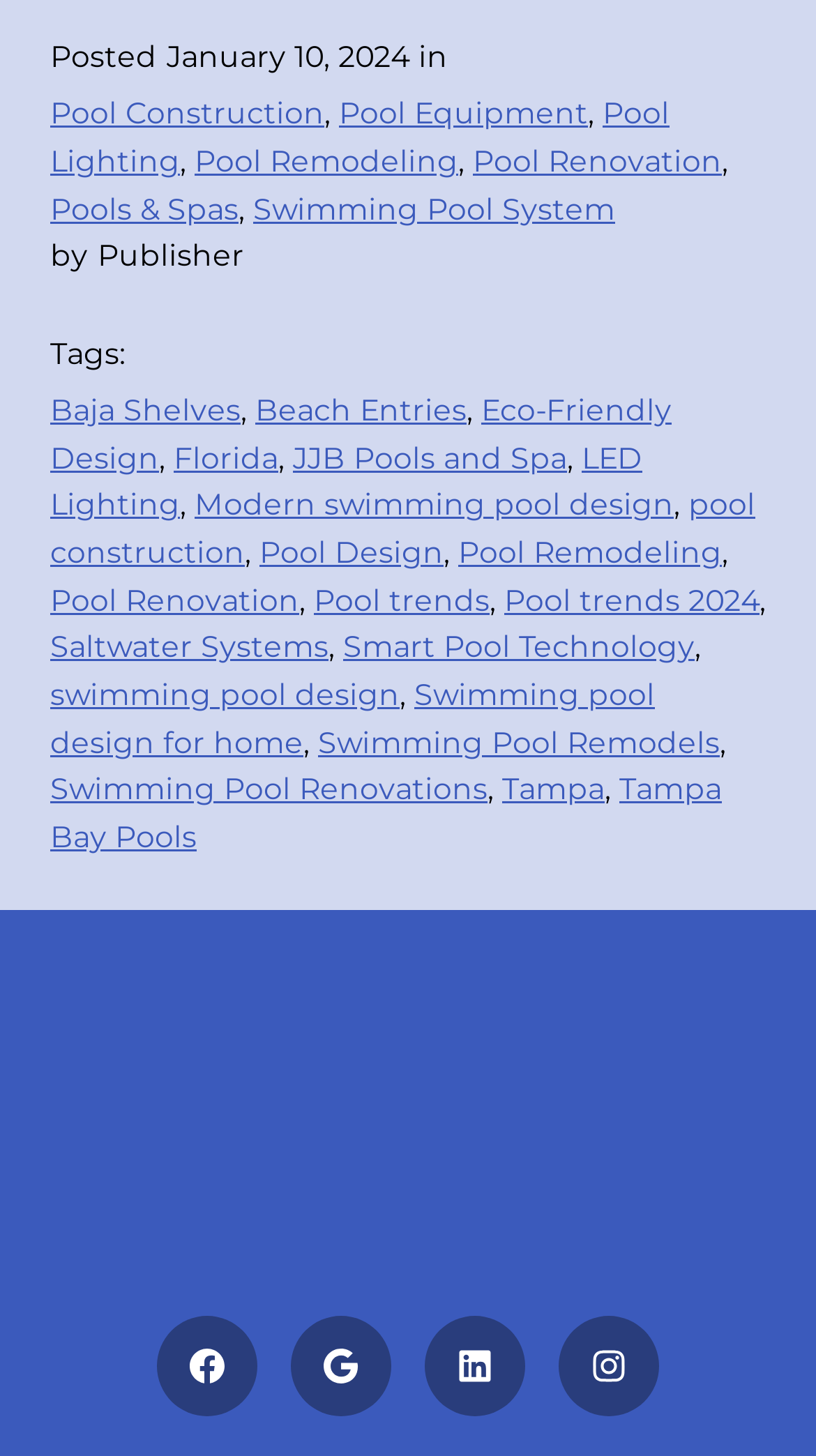Find the bounding box coordinates for the element that must be clicked to complete the instruction: "Read about 'Modern swimming pool design'". The coordinates should be four float numbers between 0 and 1, indicated as [left, top, right, bottom].

[0.238, 0.334, 0.826, 0.36]